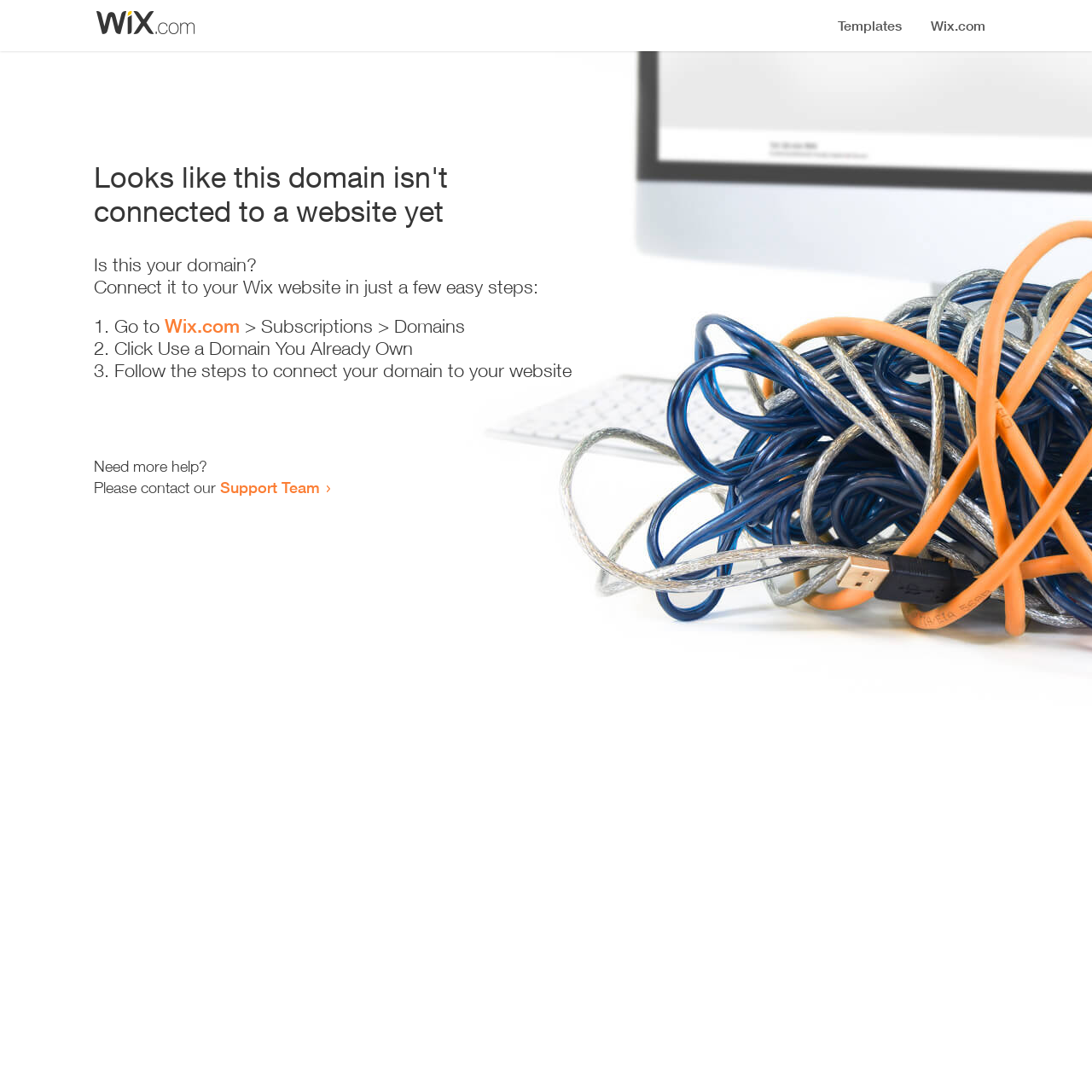Please provide a detailed answer to the question below by examining the image:
What is the purpose of the webpage?

The webpage provides instructions and guidance on how to connect a domain to a website, suggesting that the purpose of the webpage is to facilitate this process for users.